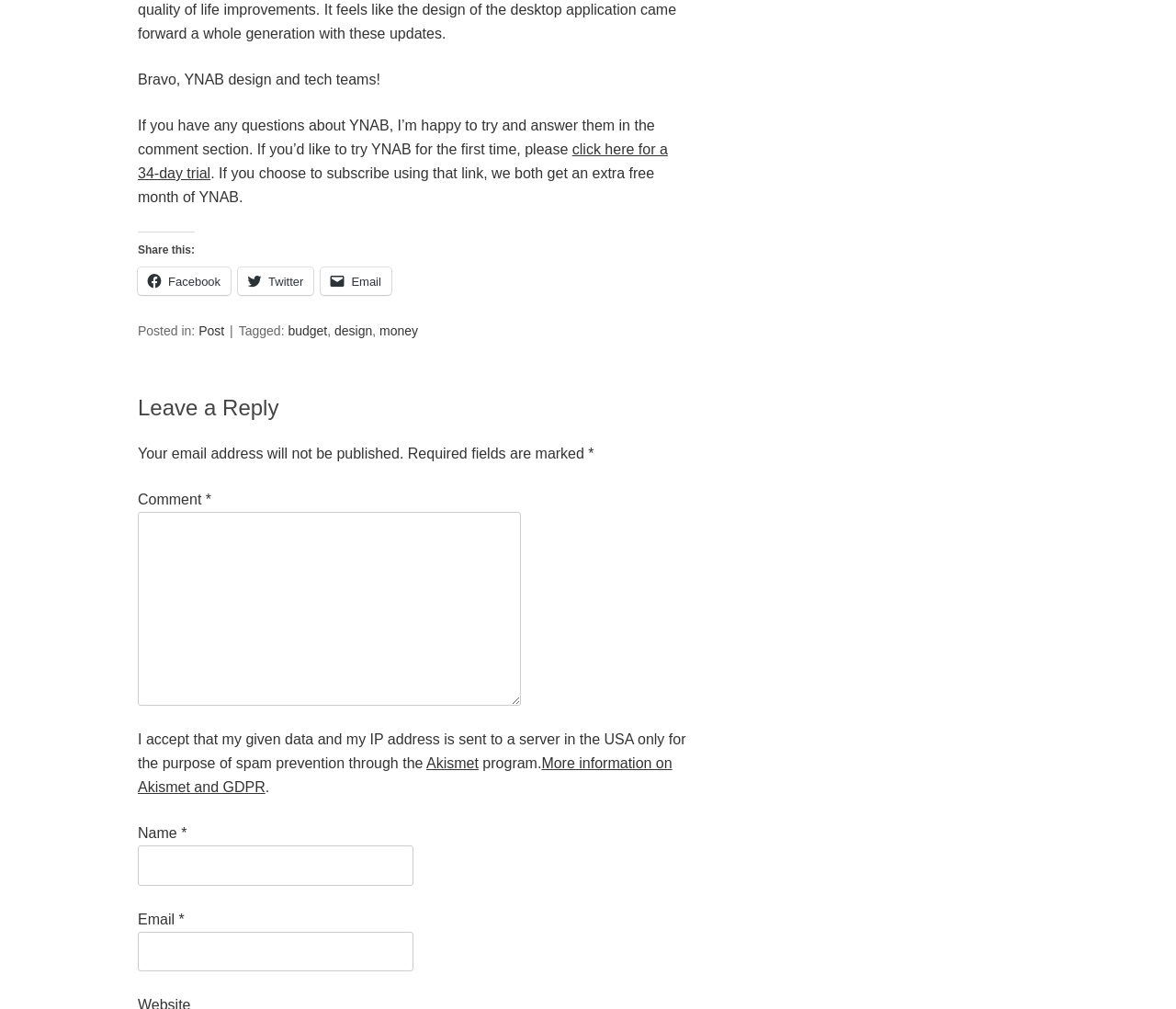Identify the bounding box coordinates of the specific part of the webpage to click to complete this instruction: "Enter your email".

[0.117, 0.923, 0.352, 0.962]